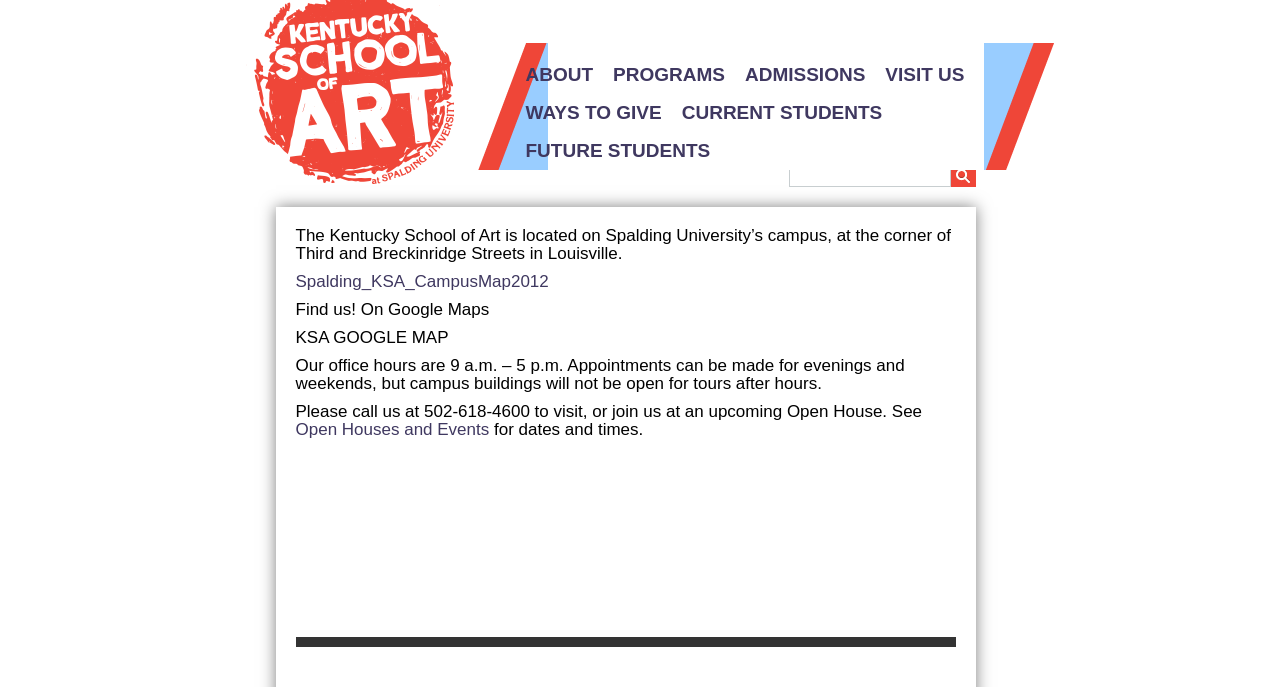What are the office hours of the Kentucky School of Art?
Refer to the image and give a detailed answer to the query.

I found this information by looking at the static text element that says 'Our office hours are 9 a.m. – 5 p.m. Appointments can be made for evenings and weekends, but campus buildings will not be open for tours after hours.'